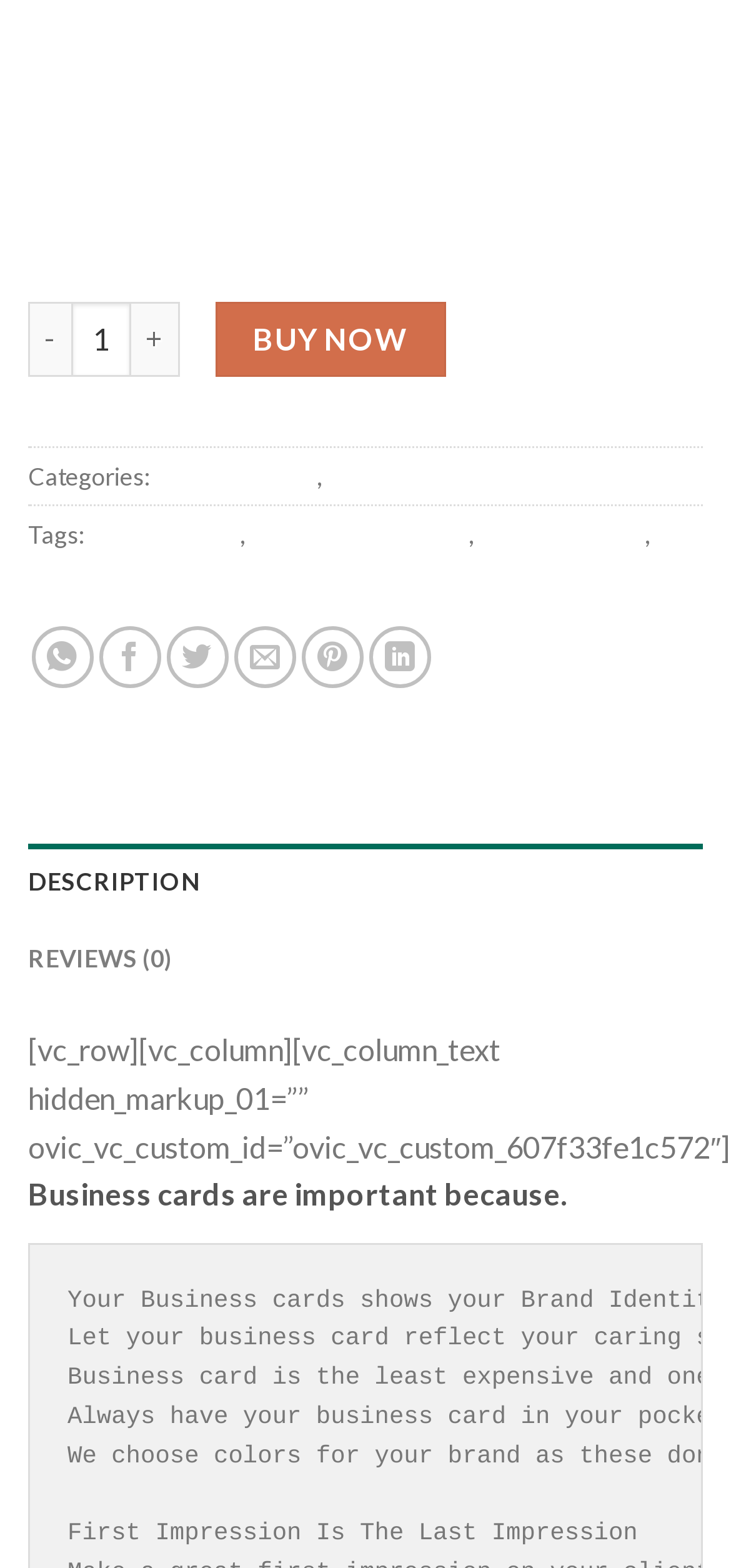Please identify the bounding box coordinates of the clickable region that I should interact with to perform the following instruction: "Increase the quantity". The coordinates should be expressed as four float numbers between 0 and 1, i.e., [left, top, right, bottom].

[0.179, 0.192, 0.246, 0.24]